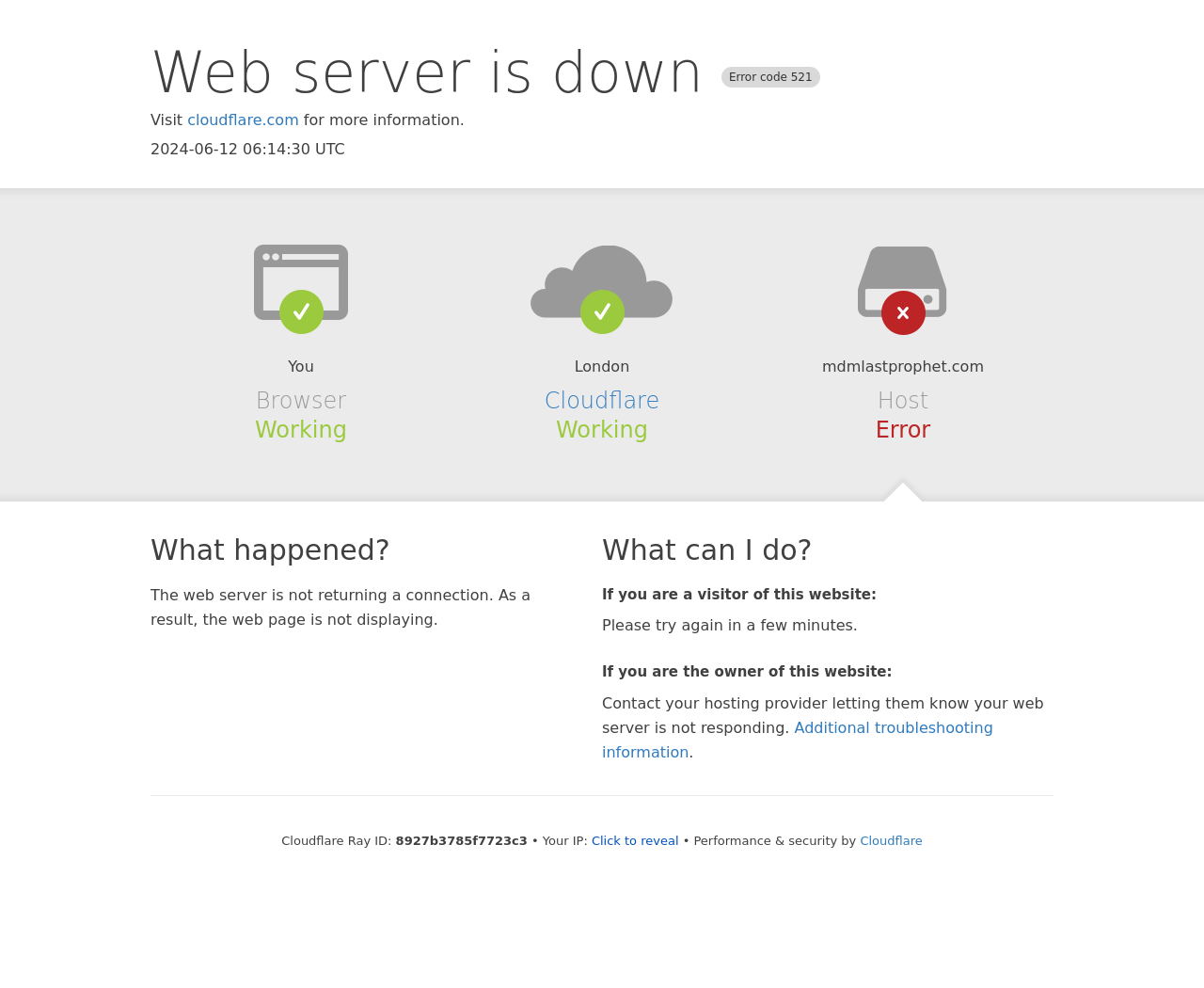Please provide a detailed answer to the question below based on the screenshot: 
What is the error code of the web server?

The error code is mentioned in the heading 'Web server is down Error code 521' at the top of the webpage.